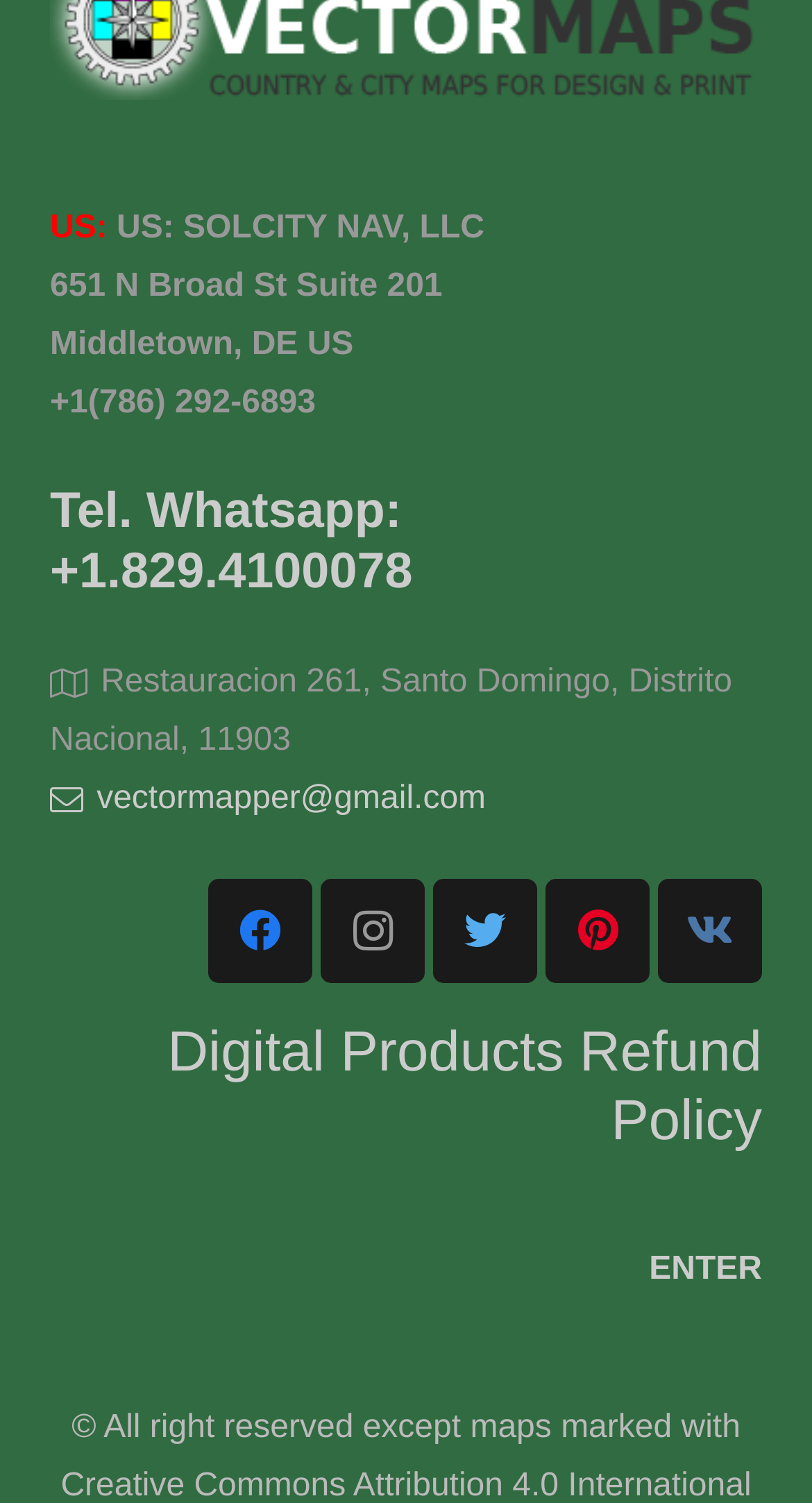Carefully examine the image and provide an in-depth answer to the question: How many social media links are there?

The social media links can be found in the middle section of the webpage. There are links to Facebook, Instagram, Twitter, Pinterest, and Vkontakte, making a total of 5 social media links.